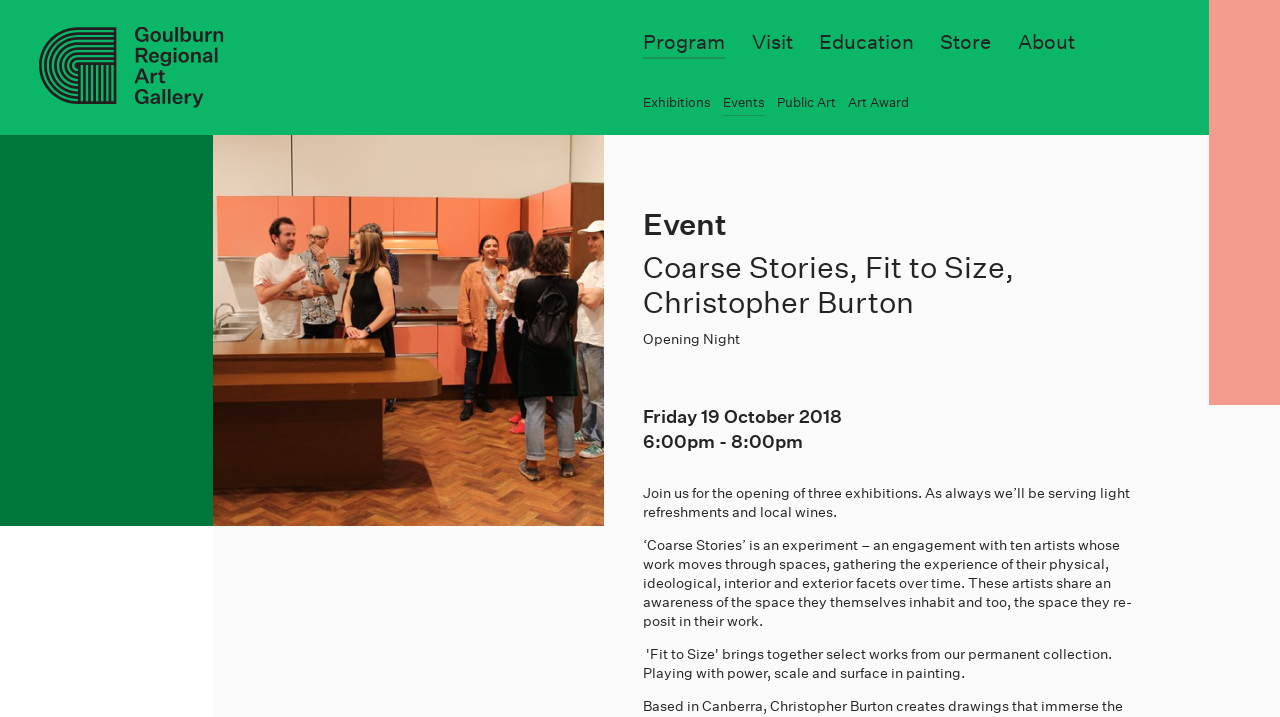Please analyze the image and provide a thorough answer to the question:
What is the date of the opening night?

I found this answer by looking at the static text elements. One of the static text elements mentions 'Friday 19 October 2018', which is likely the date of the opening night.